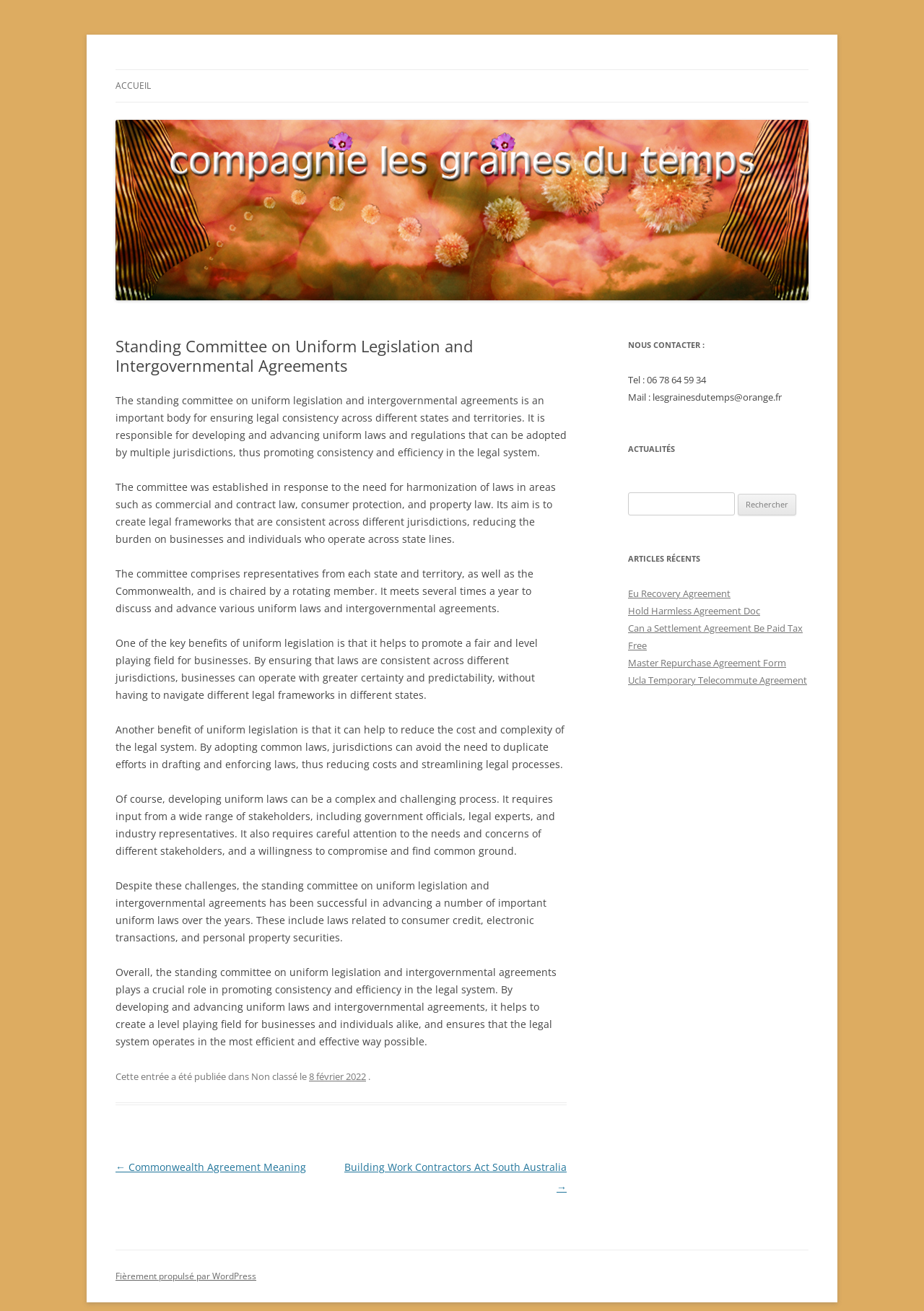Please provide the bounding box coordinates for the element that needs to be clicked to perform the instruction: "Search for something". The coordinates must consist of four float numbers between 0 and 1, formatted as [left, top, right, bottom].

[0.68, 0.376, 0.795, 0.393]